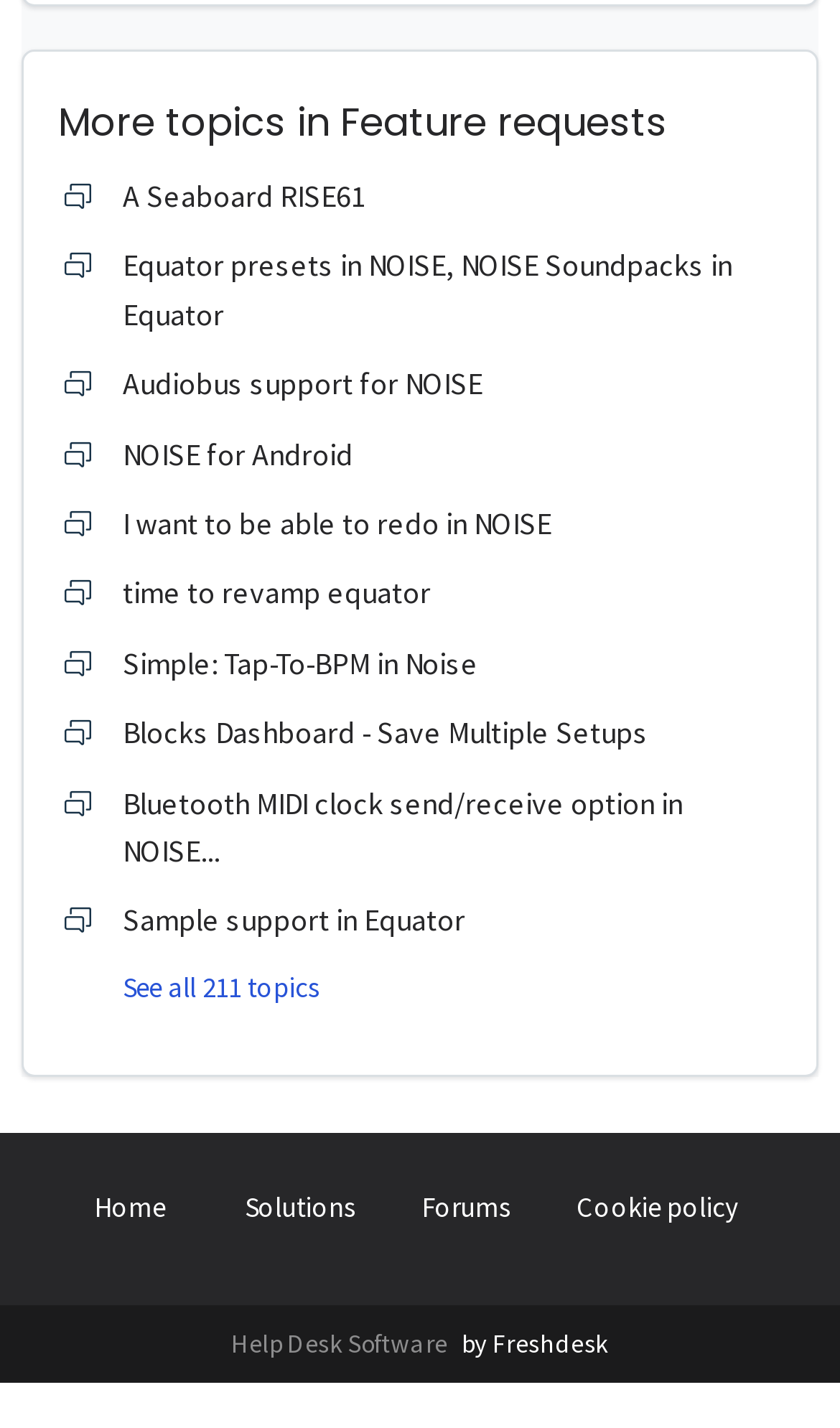Please identify the bounding box coordinates of the element on the webpage that should be clicked to follow this instruction: "View more topics". The bounding box coordinates should be given as four float numbers between 0 and 1, formatted as [left, top, right, bottom].

[0.069, 0.678, 0.379, 0.704]